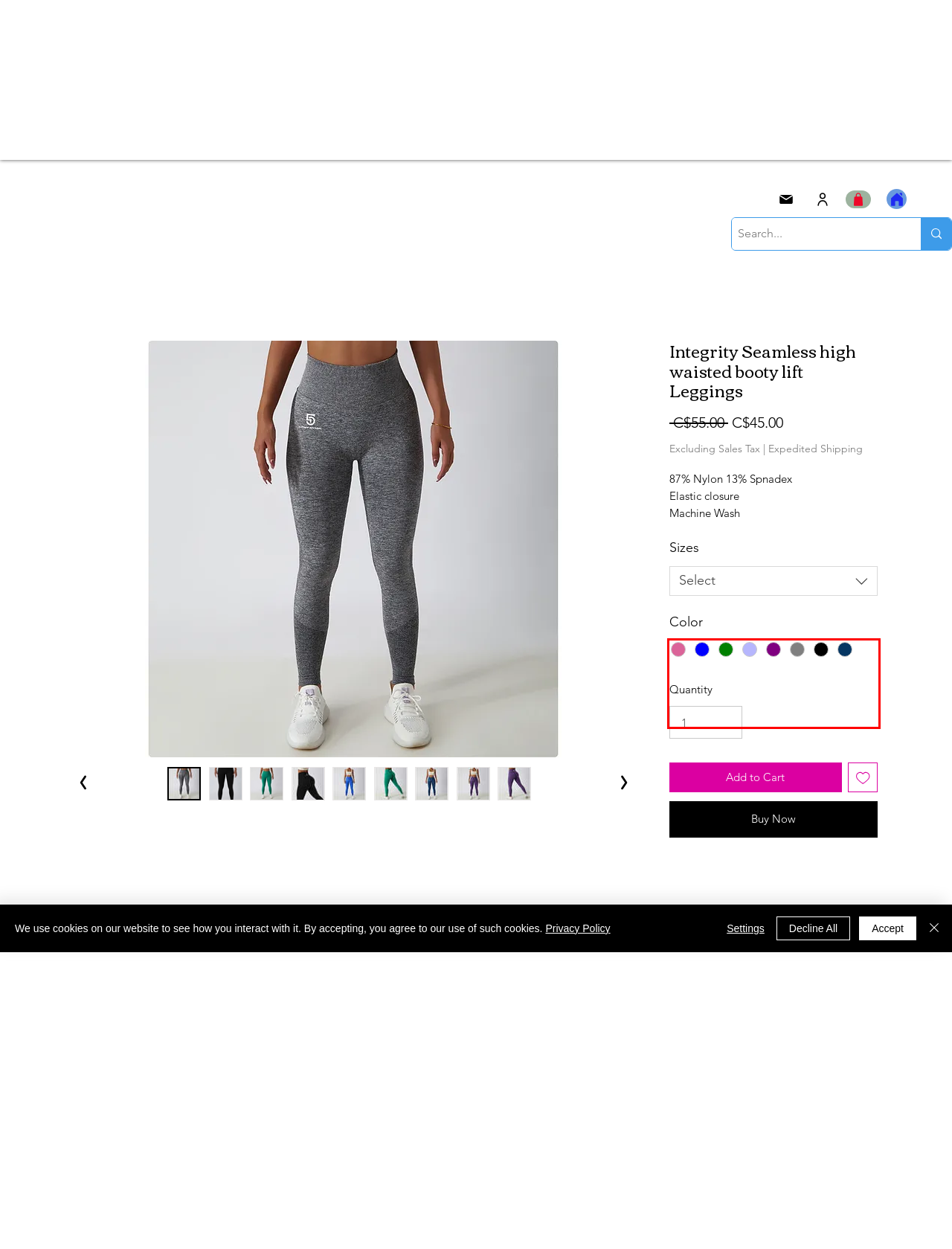Using the provided webpage screenshot, recognize the text content in the area marked by the red bounding box.

High-waisted, tummy control and don’t slip down, so you’re covered, whether you're working out or not. Firmly shape your figure. Great for working out in or for wearing out casually!